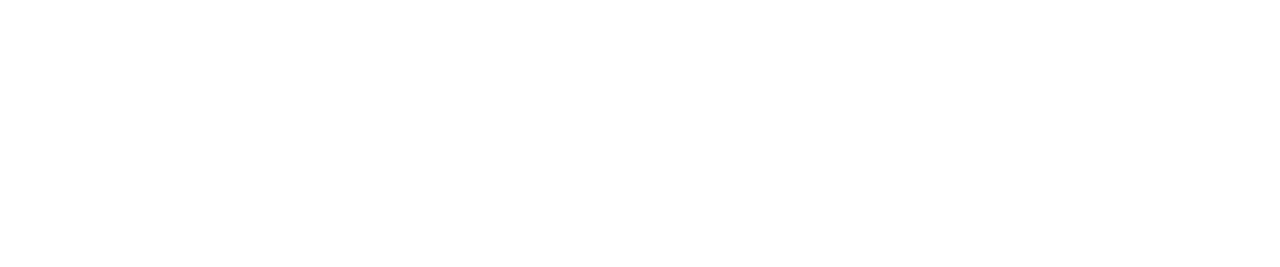What is the context of the news?
Using the image as a reference, give a one-word or short phrase answer.

Typhoon 'NIDA'